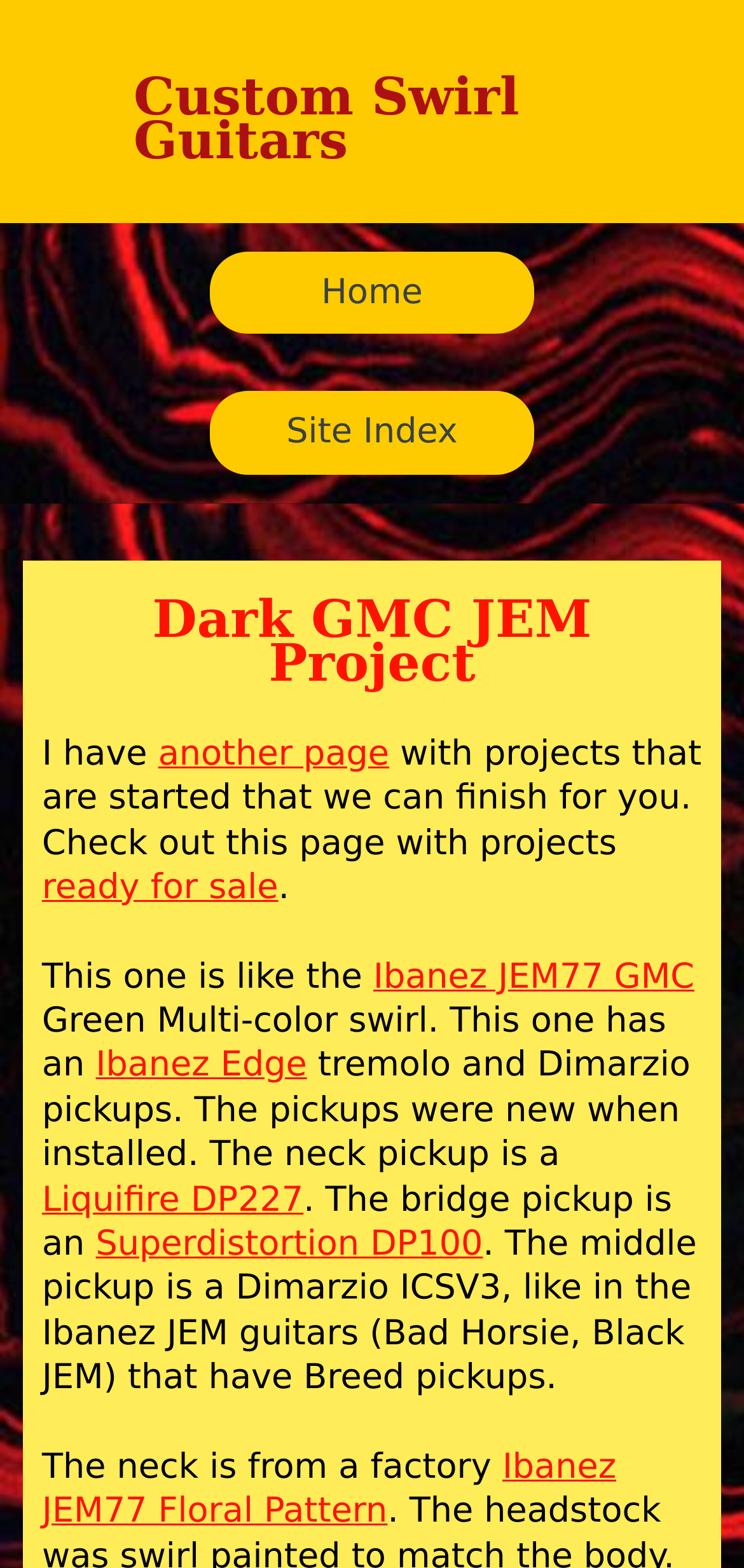Please give the bounding box coordinates of the area that should be clicked to fulfill the following instruction: "view site index". The coordinates should be in the format of four float numbers from 0 to 1, i.e., [left, top, right, bottom].

[0.282, 0.249, 0.718, 0.302]